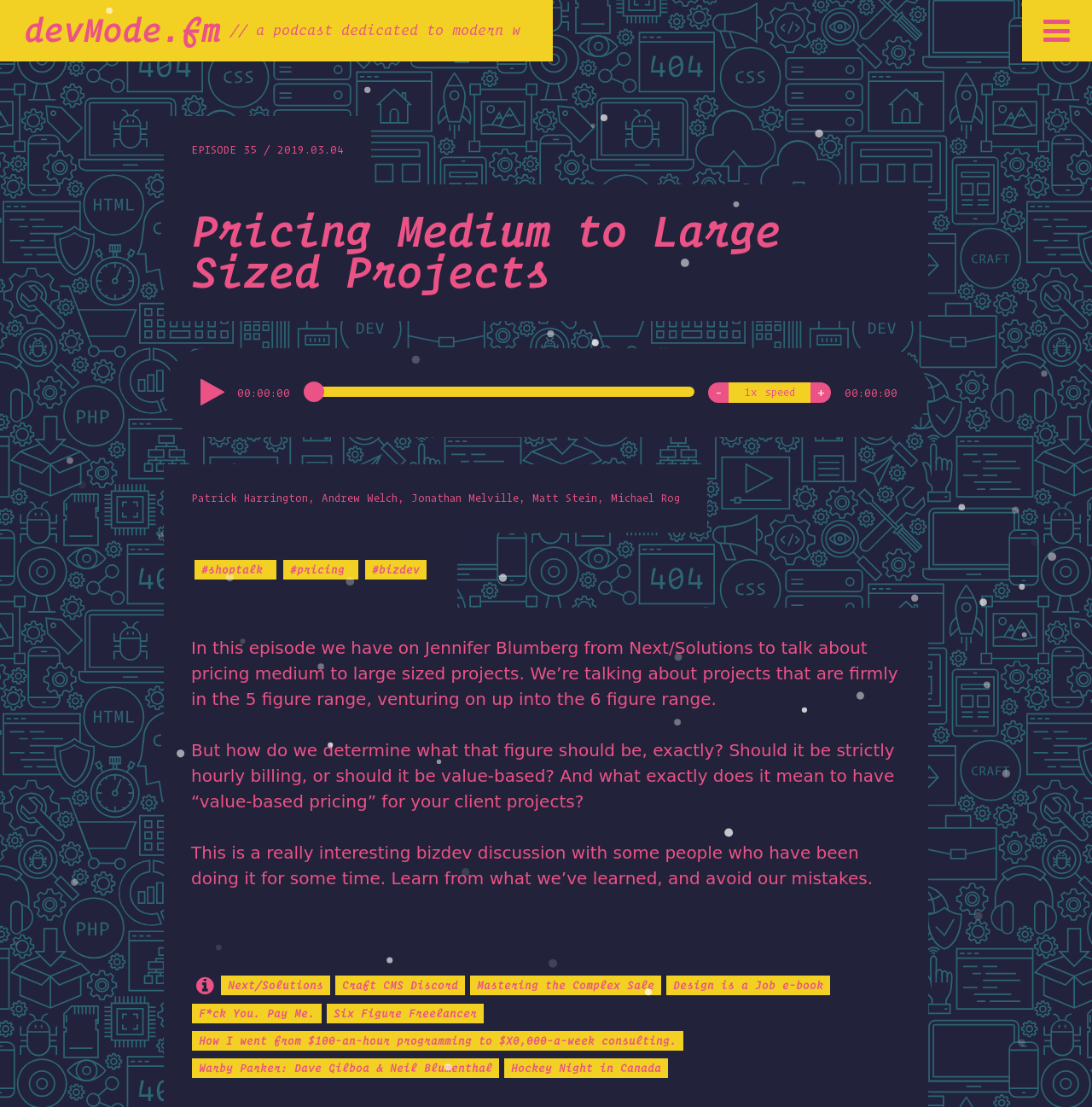Locate the bounding box coordinates of the element that should be clicked to execute the following instruction: "Visit the 'MATERIAL COLLECTIVE ARCHIVE'".

None